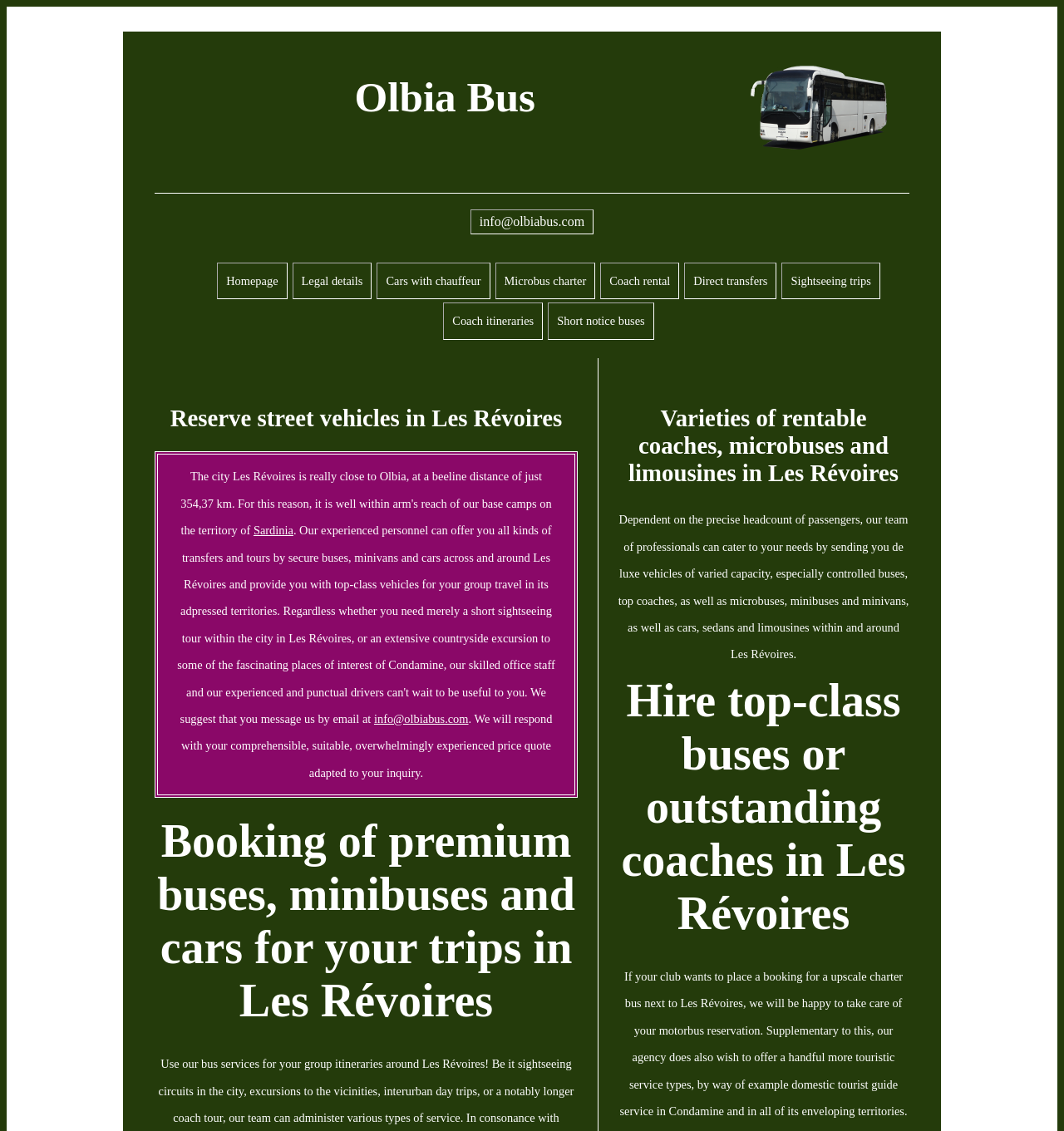Could you provide the bounding box coordinates for the portion of the screen to click to complete this instruction: "Explore sightseeing trips"?

[0.735, 0.232, 0.827, 0.265]